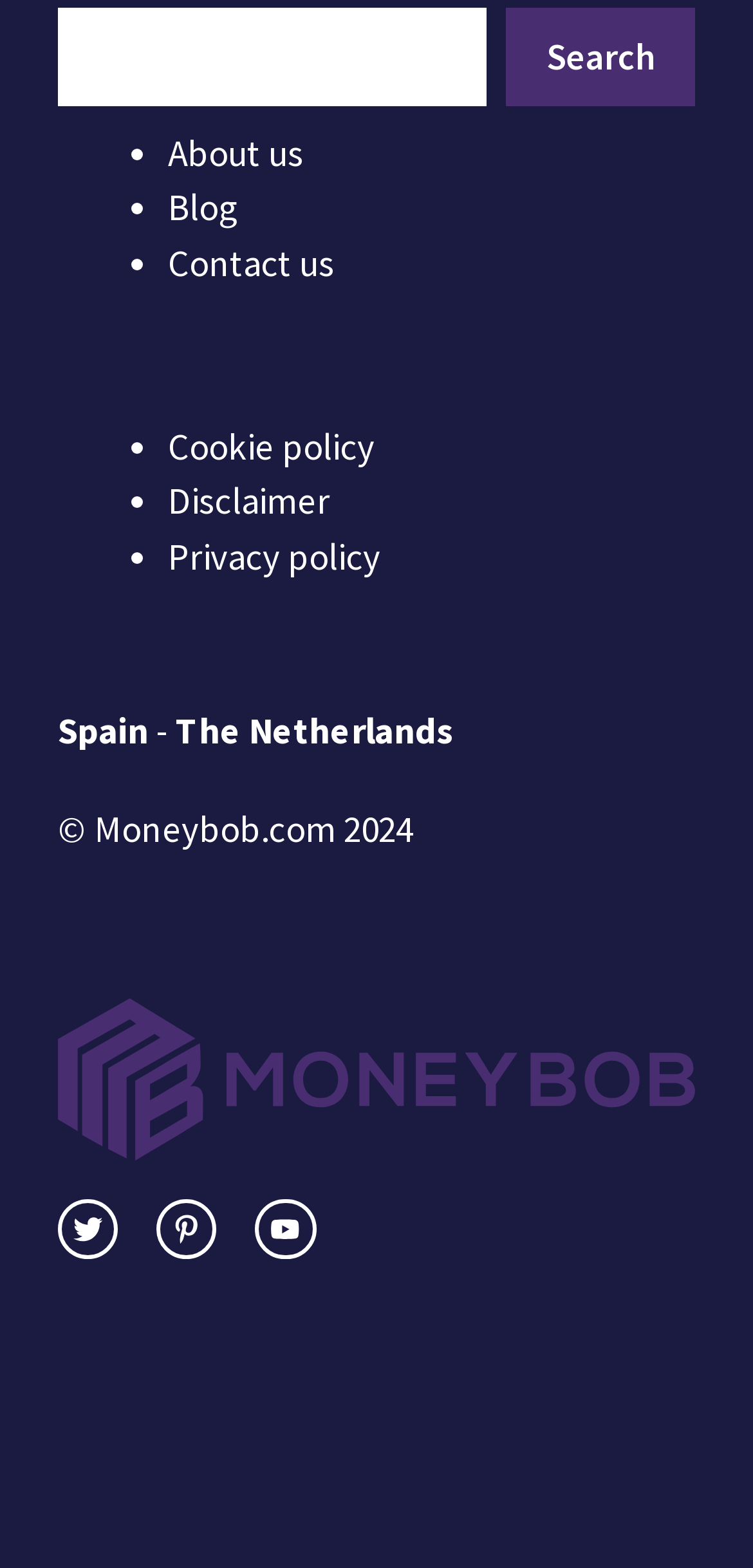Find the bounding box coordinates for the area that must be clicked to perform this action: "Visit the Spain page".

[0.077, 0.451, 0.197, 0.48]